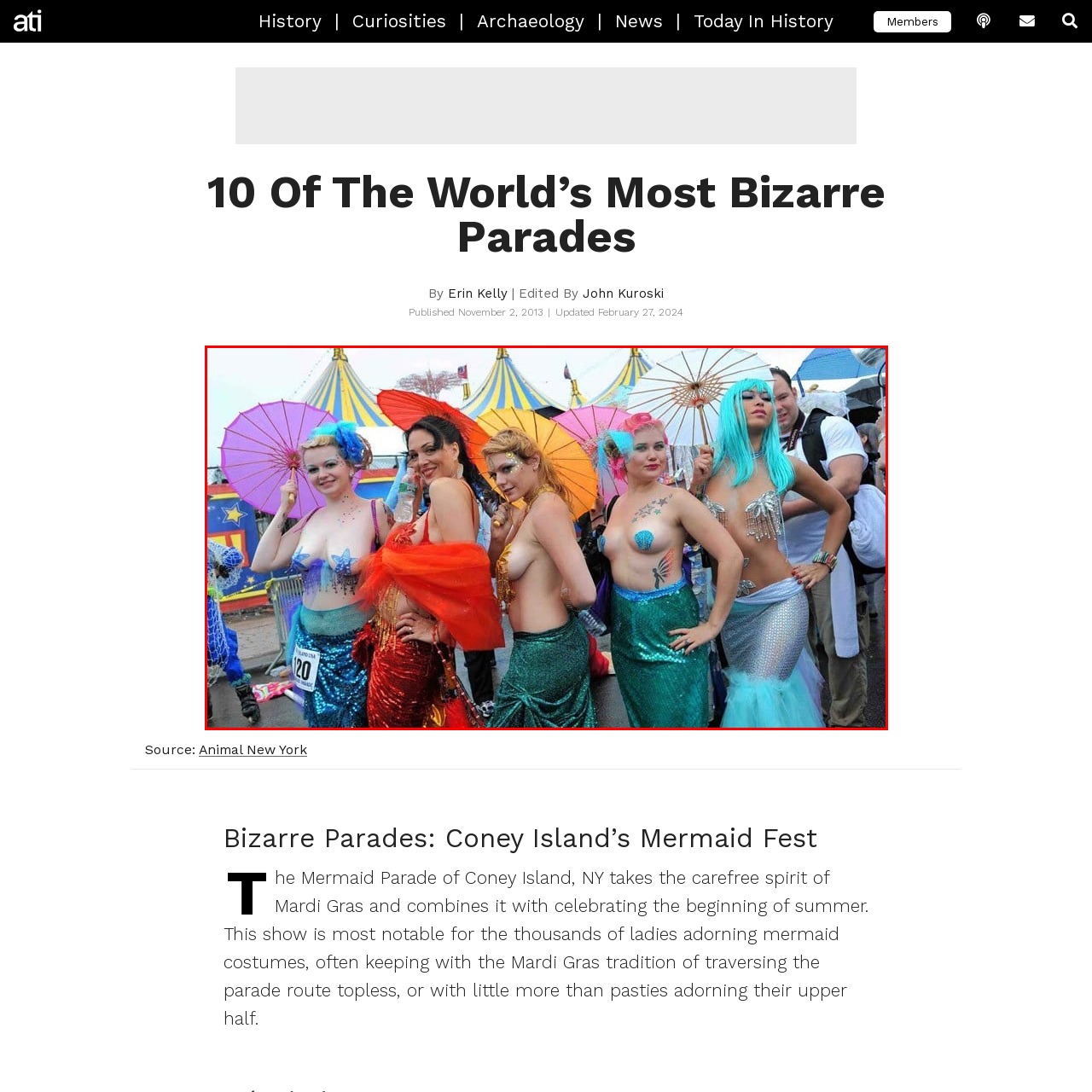Provide a comprehensive description of the image highlighted by the red bounding box.

The image captures a vibrant scene from the Mermaid Parade at Coney Island, New York, a festive celebration that heralds the arrival of summer. Five women, adorned in shimmering mermaid costumes, pose joyfully. Each woman showcases unique styles, wearing iridescent scales and accessories that reflect the nautical theme of the parade. Brightly colored parasols in shades of pink and yellow shield them from the elements, adding a playful touch to their spirited appearance. The atmosphere is festive and carefree, reminiscent of Mardi Gras, with a blend of artistic expression and celebration of body positivity. In the background, colorful circus tents enhance the lively ambiance, completing the eclectic scene of this beloved summer tradition.